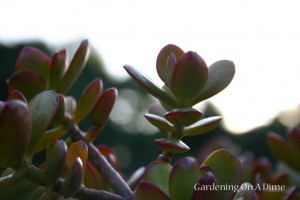Create a detailed narrative for the image.

A close-up photograph captures the delicate details of a jade plant, showcasing its vibrant green leaves with reddish edges. The image highlights the plant's unique structure, with thick, succulent leaves that are both glossy and textured. Soft sunlight filters in from the background, creating a serene atmosphere and emphasizing the plant's natural beauty. This scene is further enriched by the gentle bokeh effect in the background, which adds depth to the composition and draws attention to the jade plant in its radiant glory. The caption accompanying the image notes, "An old jade retired in the sun," suggesting a sense of tranquility and the plant's enduring presence in the garden.